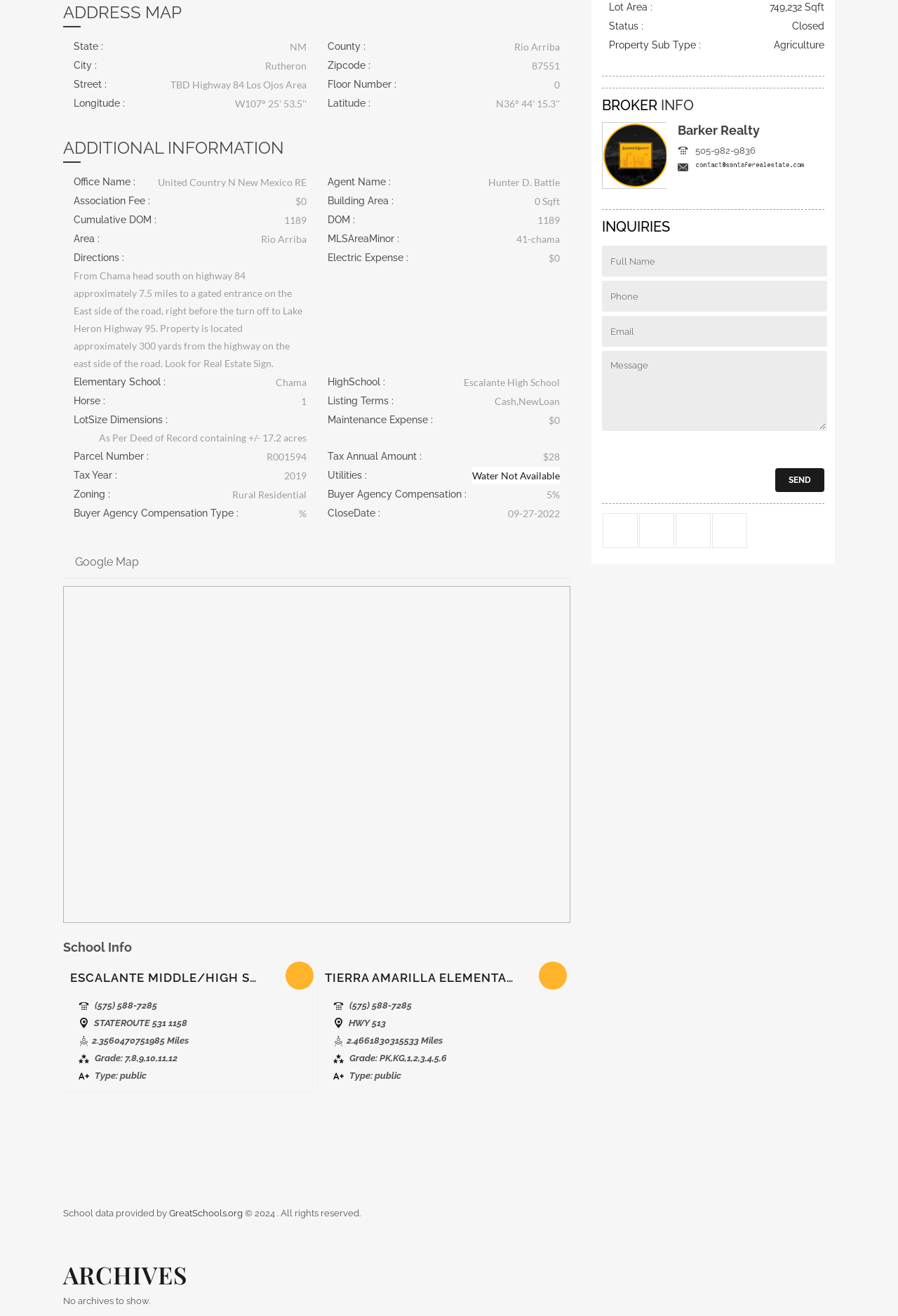Identify the bounding box for the given UI element using the description provided. Coordinates should be in the format (top-left x, top-left y, bottom-right x, bottom-right y) and must be between 0 and 1. Here is the description: Tierra Amarilla Elementary School

[0.361, 0.736, 0.577, 0.752]